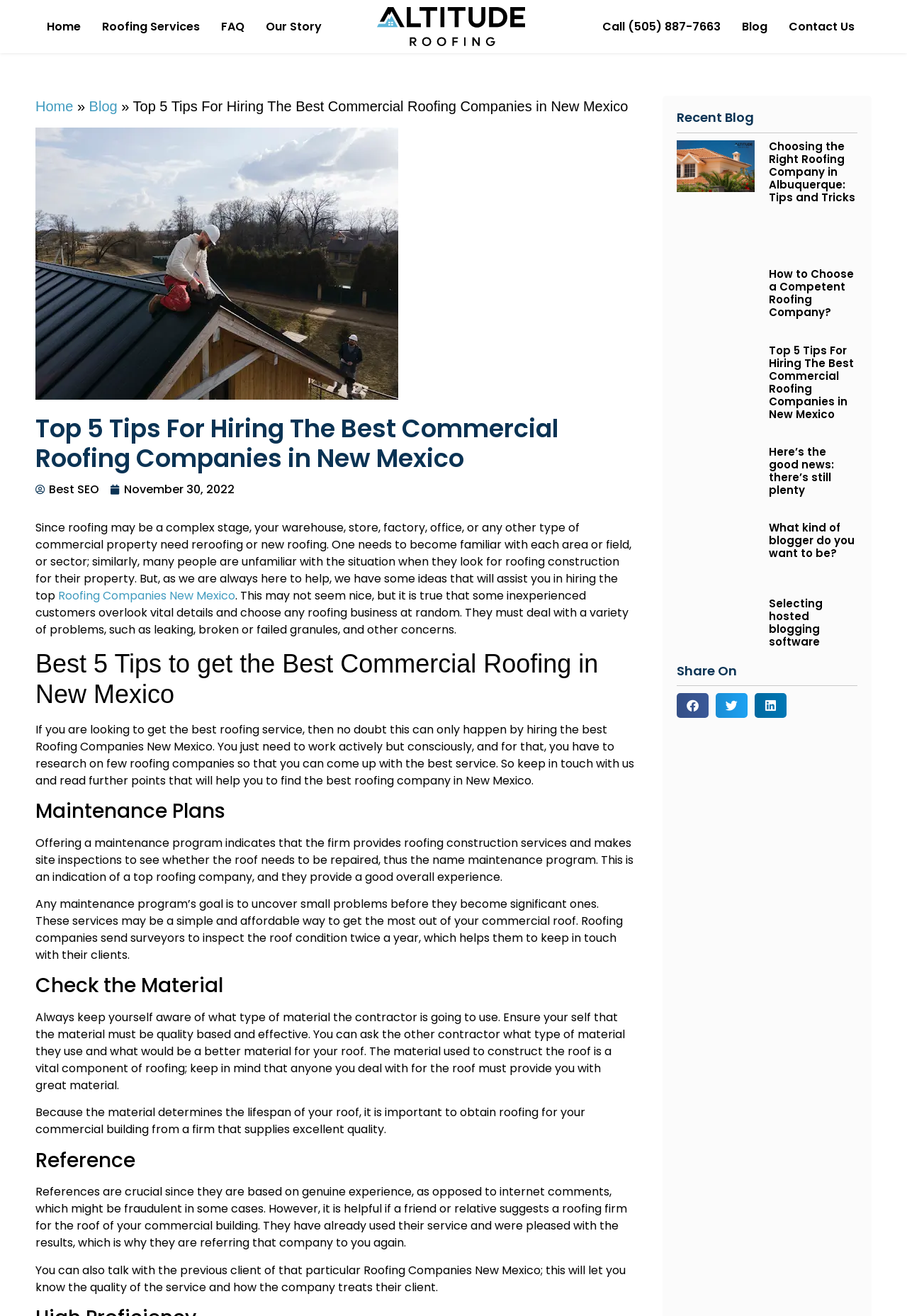How many tips are provided on the webpage?
Give a single word or phrase answer based on the content of the image.

5